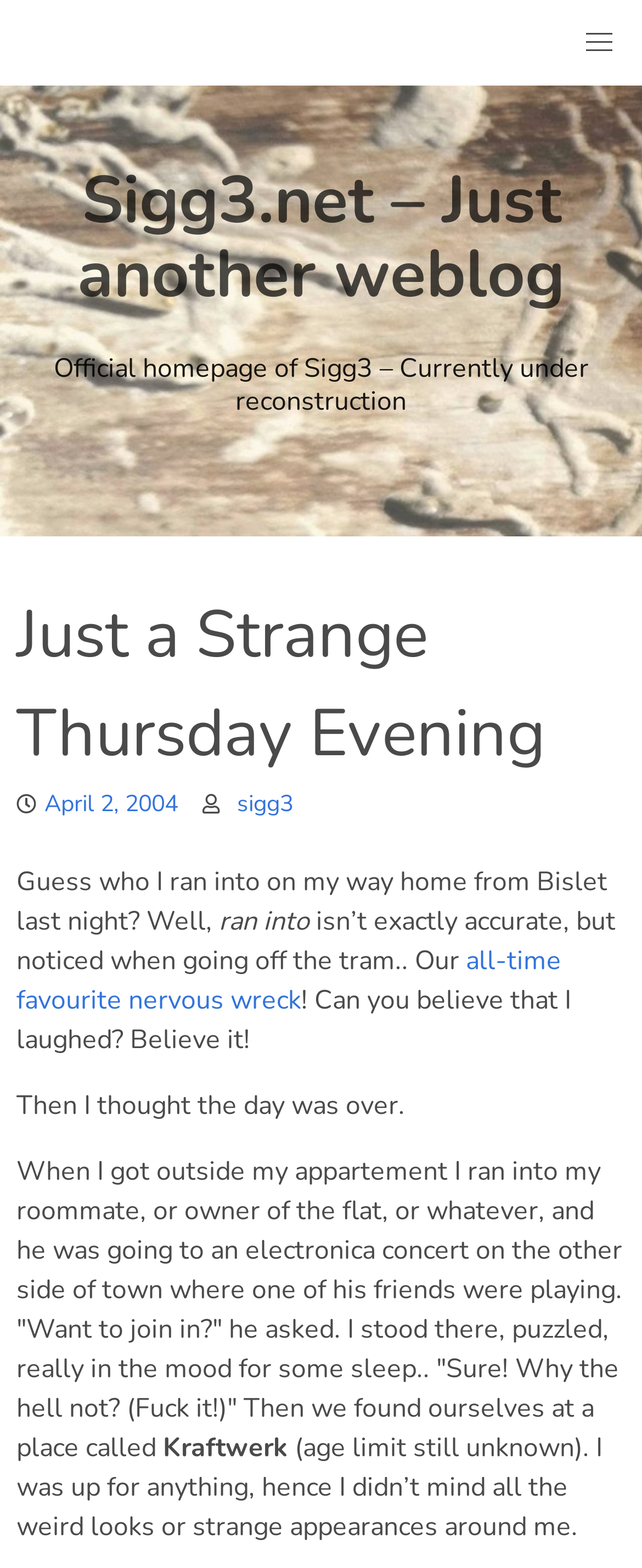Respond with a single word or phrase for the following question: 
What is the current status of the website?

under reconstruction